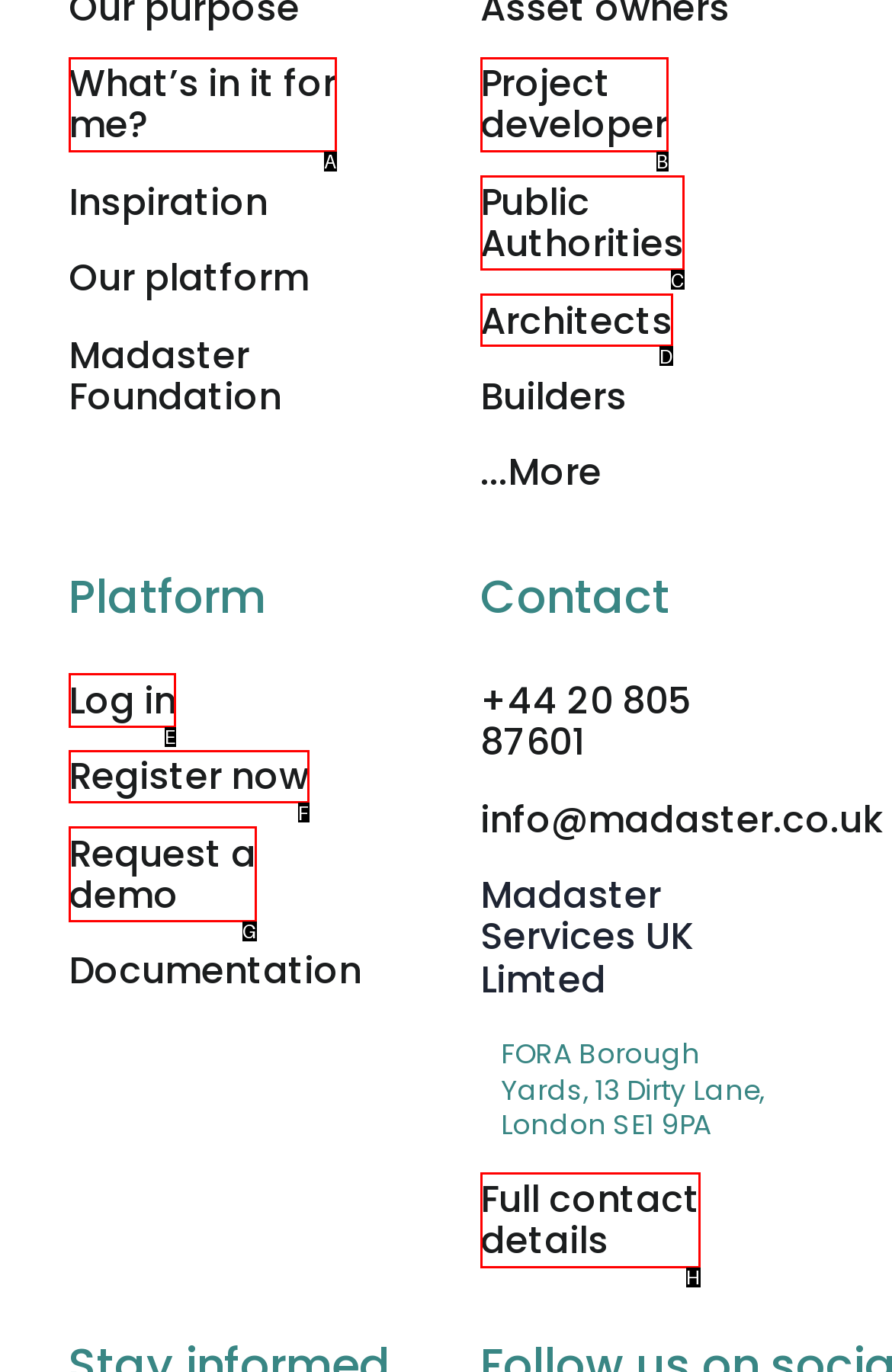Select the HTML element that needs to be clicked to perform the task: Log in to the system. Reply with the letter of the chosen option.

E